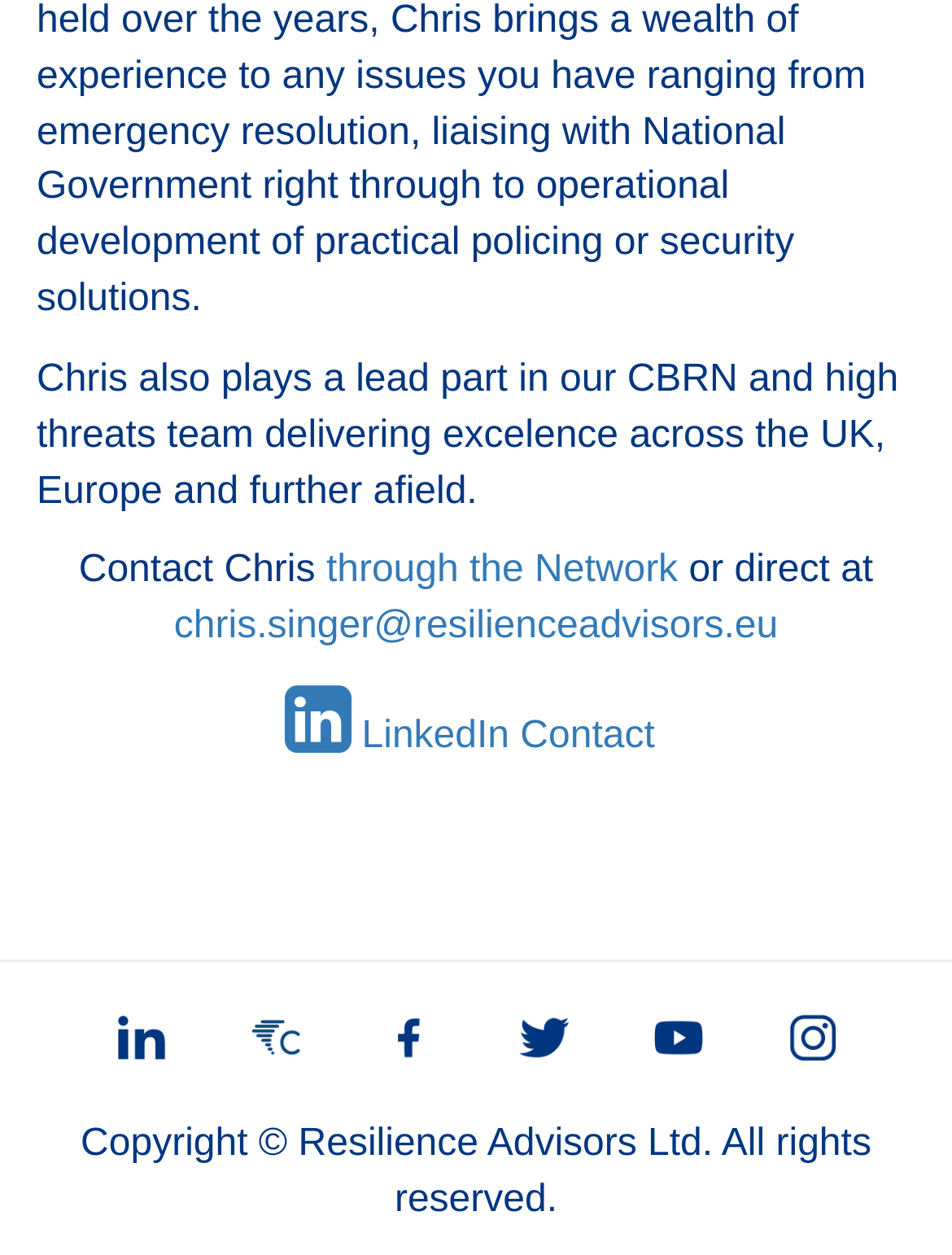What is Chris's role in the company?
Look at the screenshot and respond with a single word or phrase.

Lead part in CBRN and high threats team